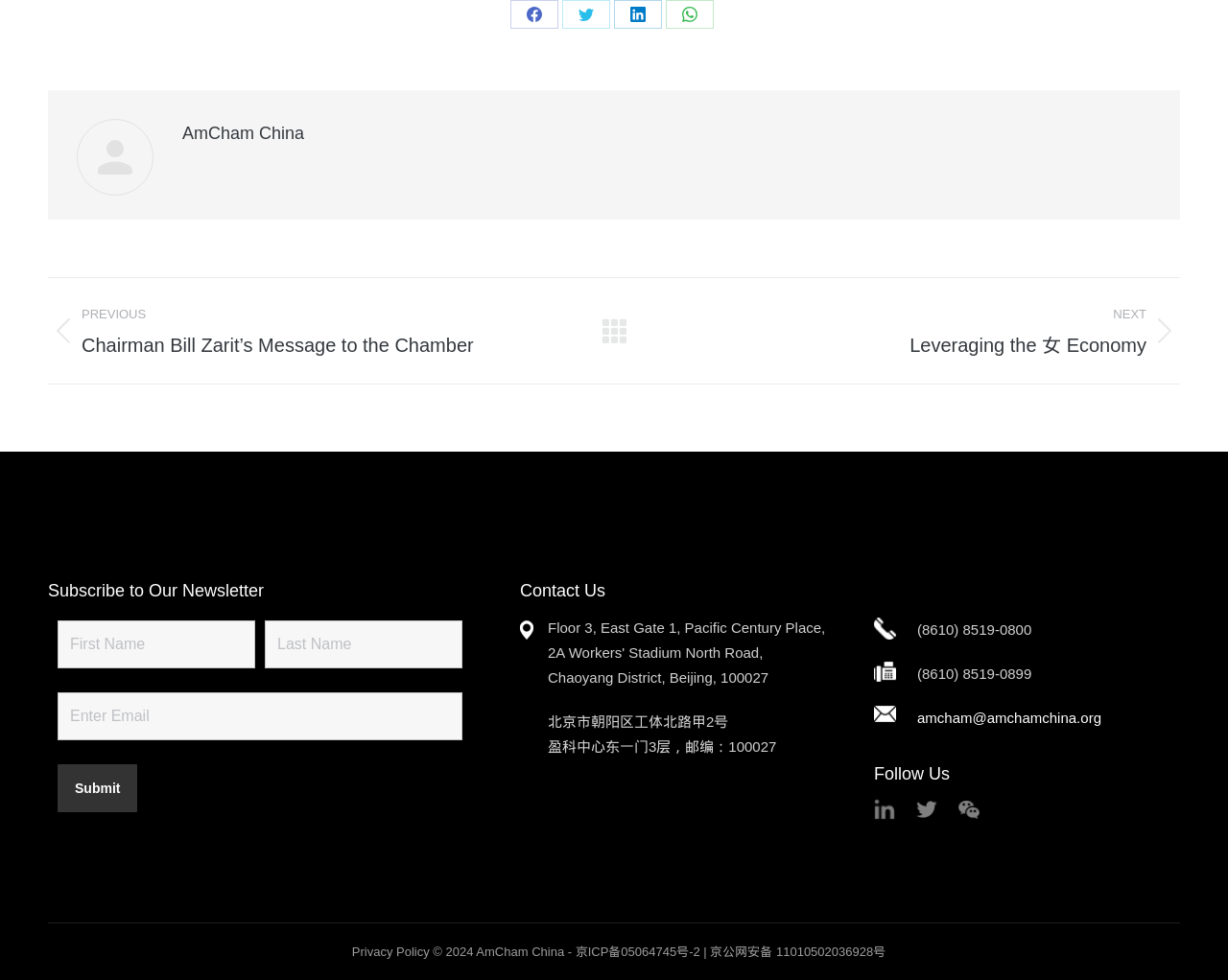What is the purpose of the form?
With the help of the image, please provide a detailed response to the question.

The purpose of the form can be inferred from the text 'Subscribe to Our Newsletter' which is located above the form. The form contains input fields for First Name, Last Name, and Email, and a submit button, indicating that it is used to subscribe to a newsletter.